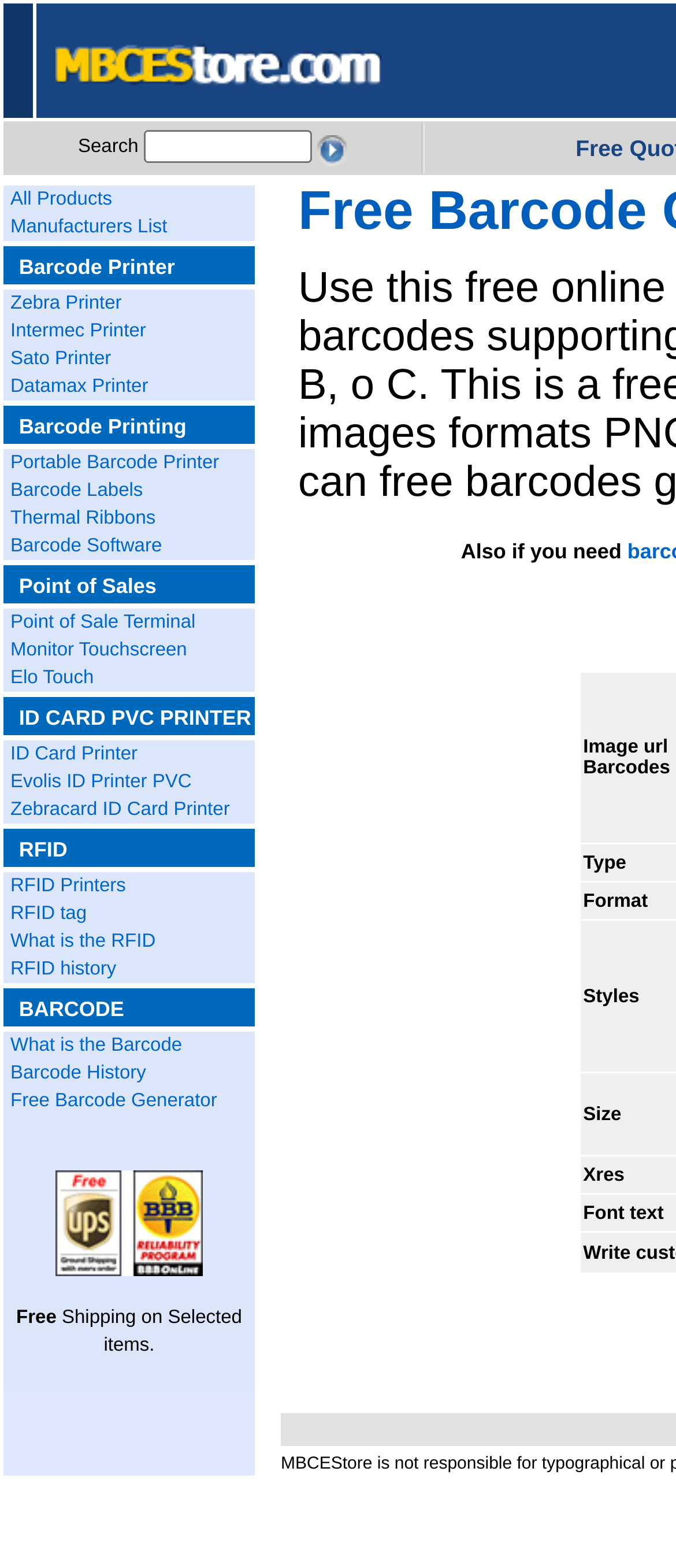Identify the bounding box of the HTML element described as: "Wix.com".

None